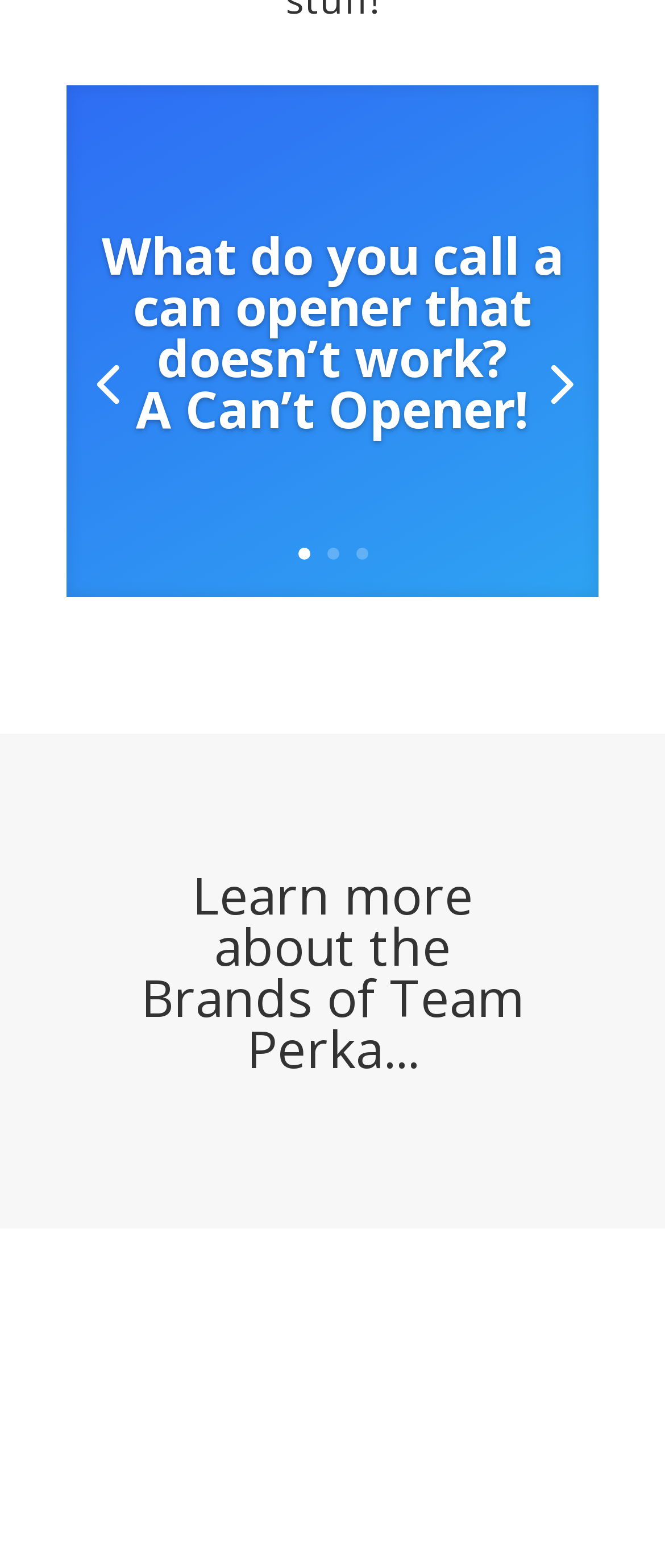Highlight the bounding box of the UI element that corresponds to this description: "April 2023".

None